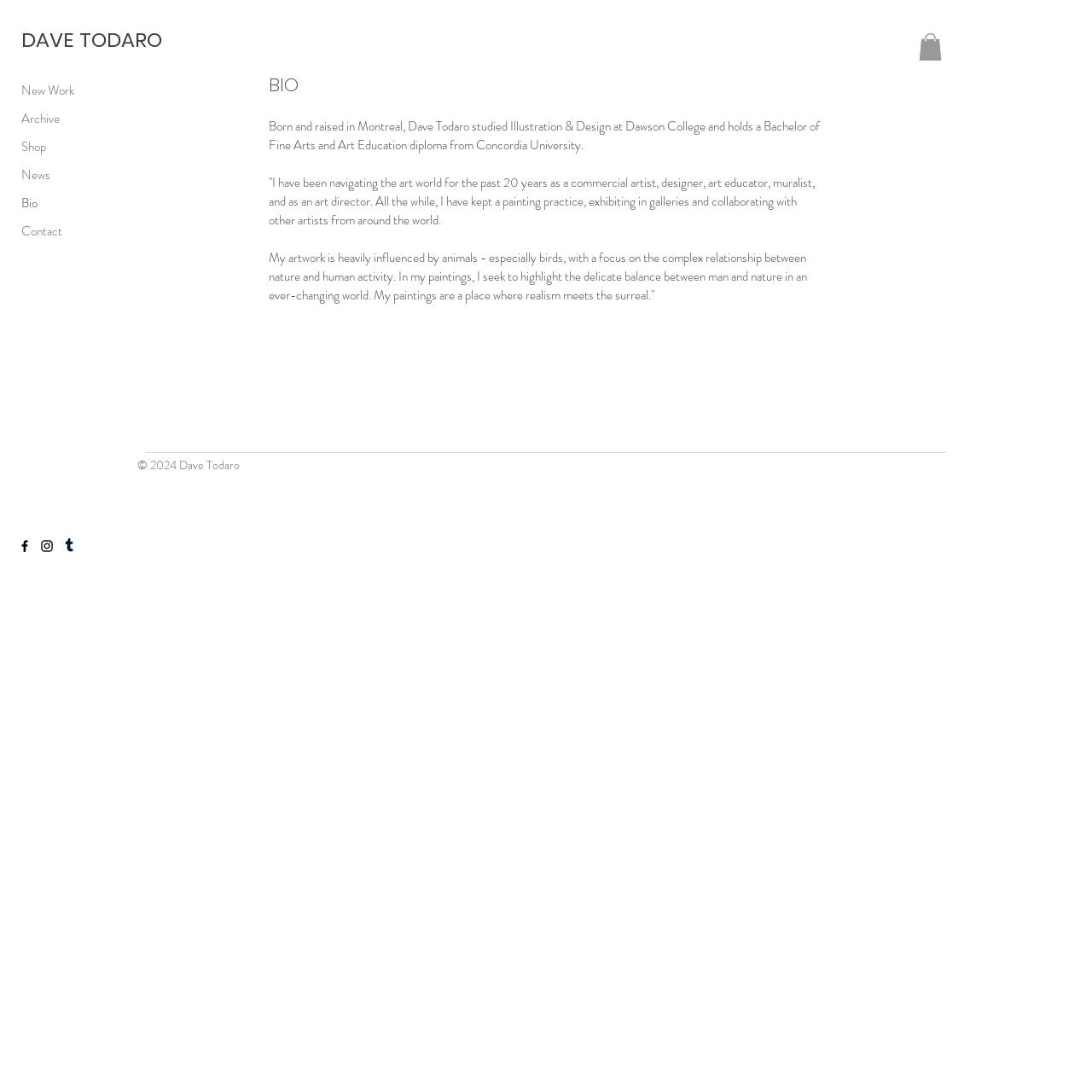Provide the bounding box coordinates of the section that needs to be clicked to accomplish the following instruction: "Explore the category African American Museum of Iowa."

None